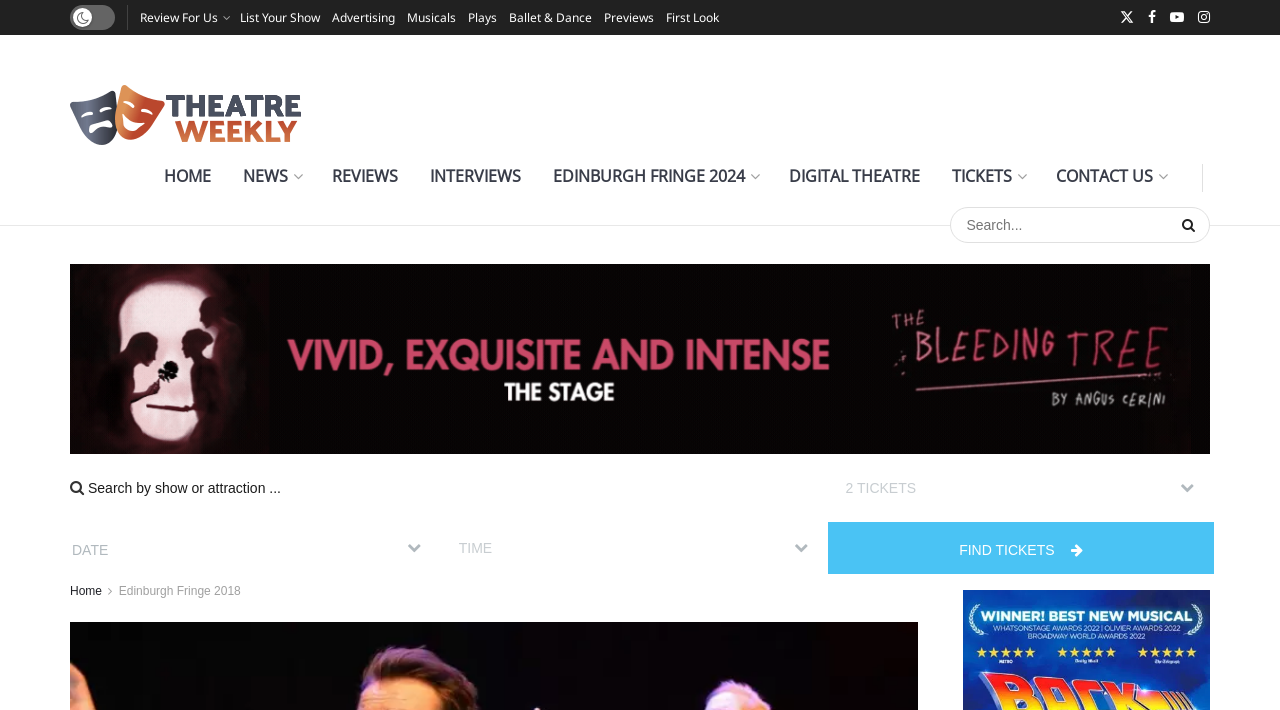What is the purpose of the search bar?
Using the image, give a concise answer in the form of a single word or short phrase.

To search performances